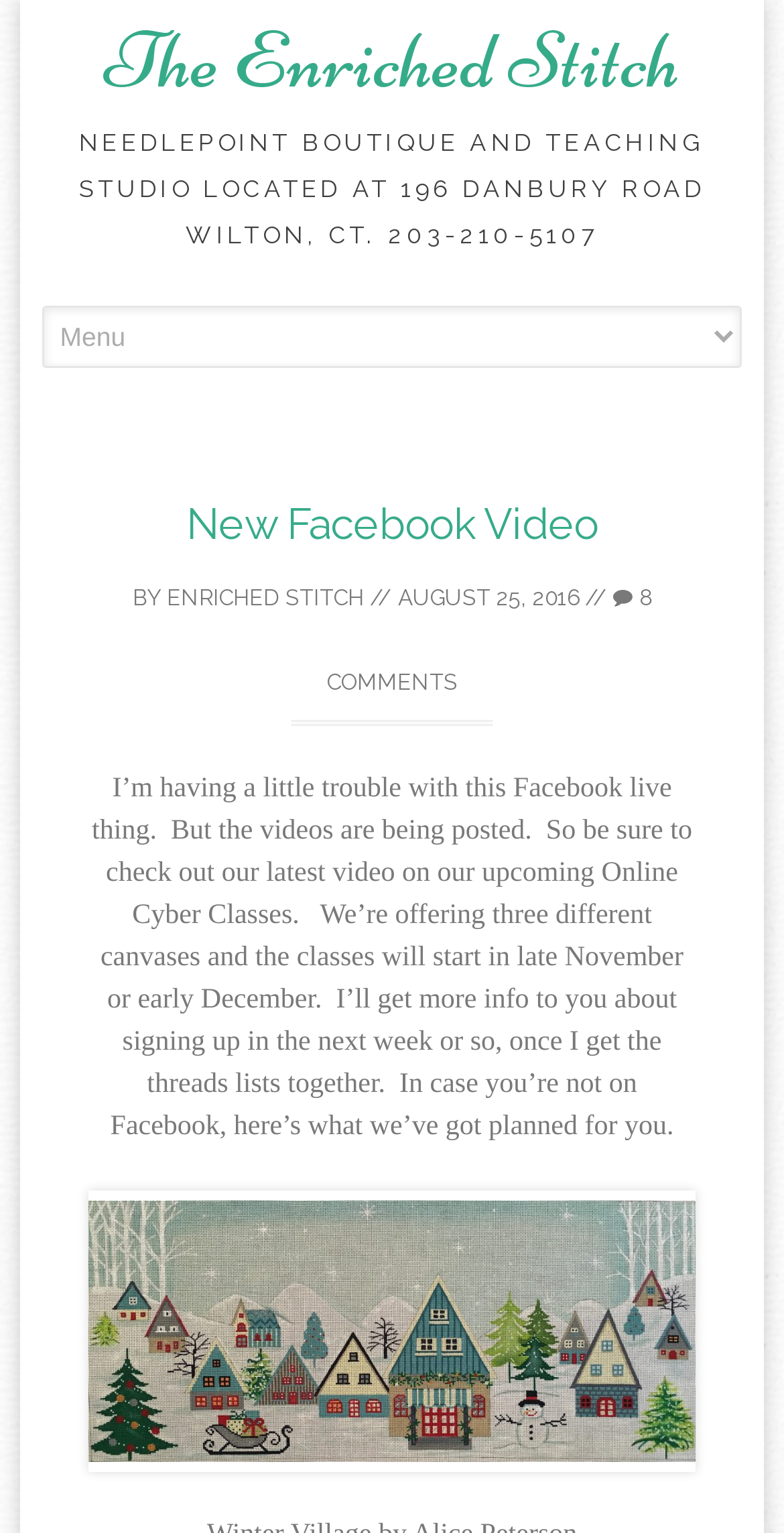Please find the bounding box coordinates of the element's region to be clicked to carry out this instruction: "Read the latest video post".

[0.117, 0.505, 0.883, 0.745]